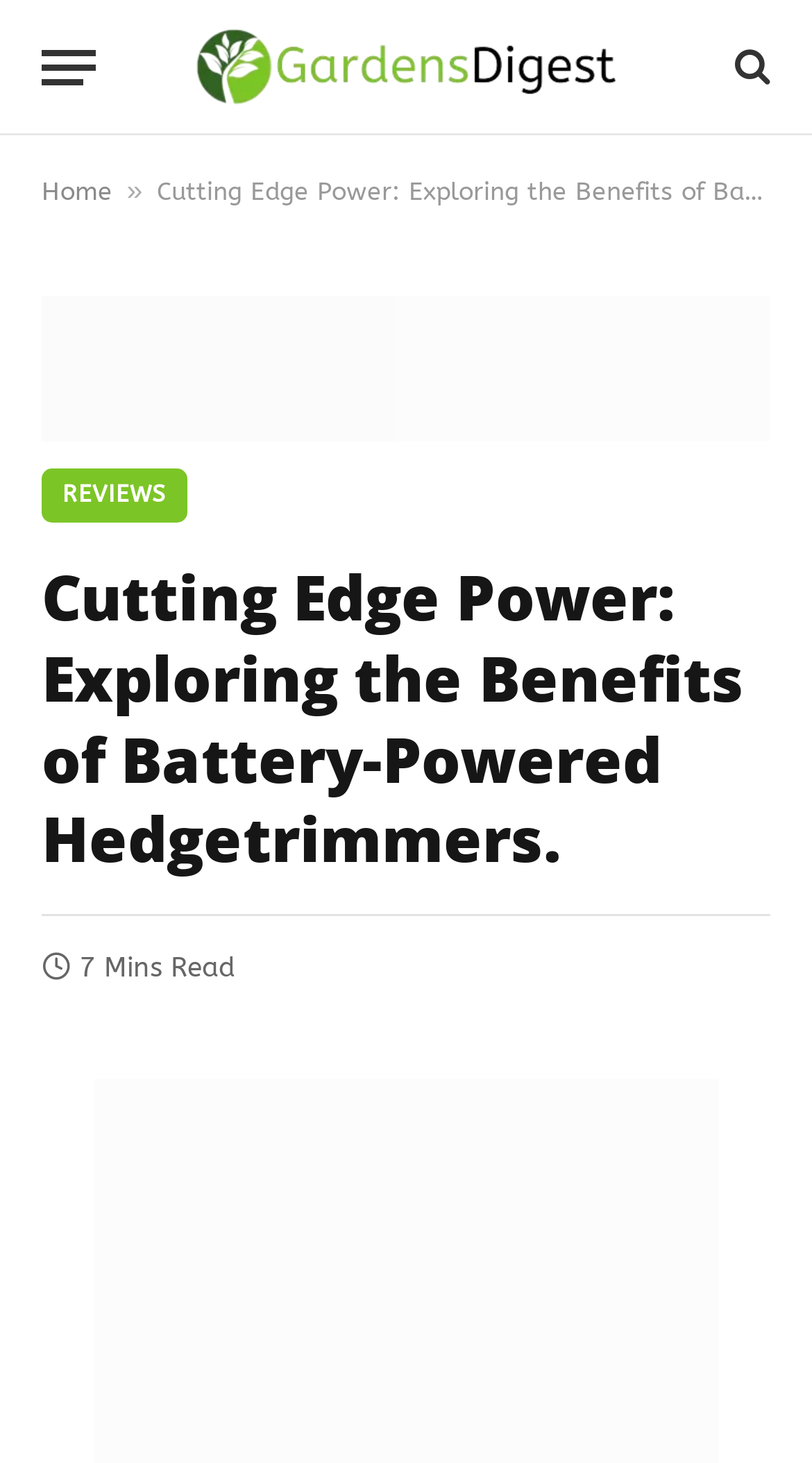How long does it take to read the article?
Craft a detailed and extensive response to the question.

I found the answer by looking at the StaticText element with the text '7 Mins Read' which indicates the estimated time required to read the article.